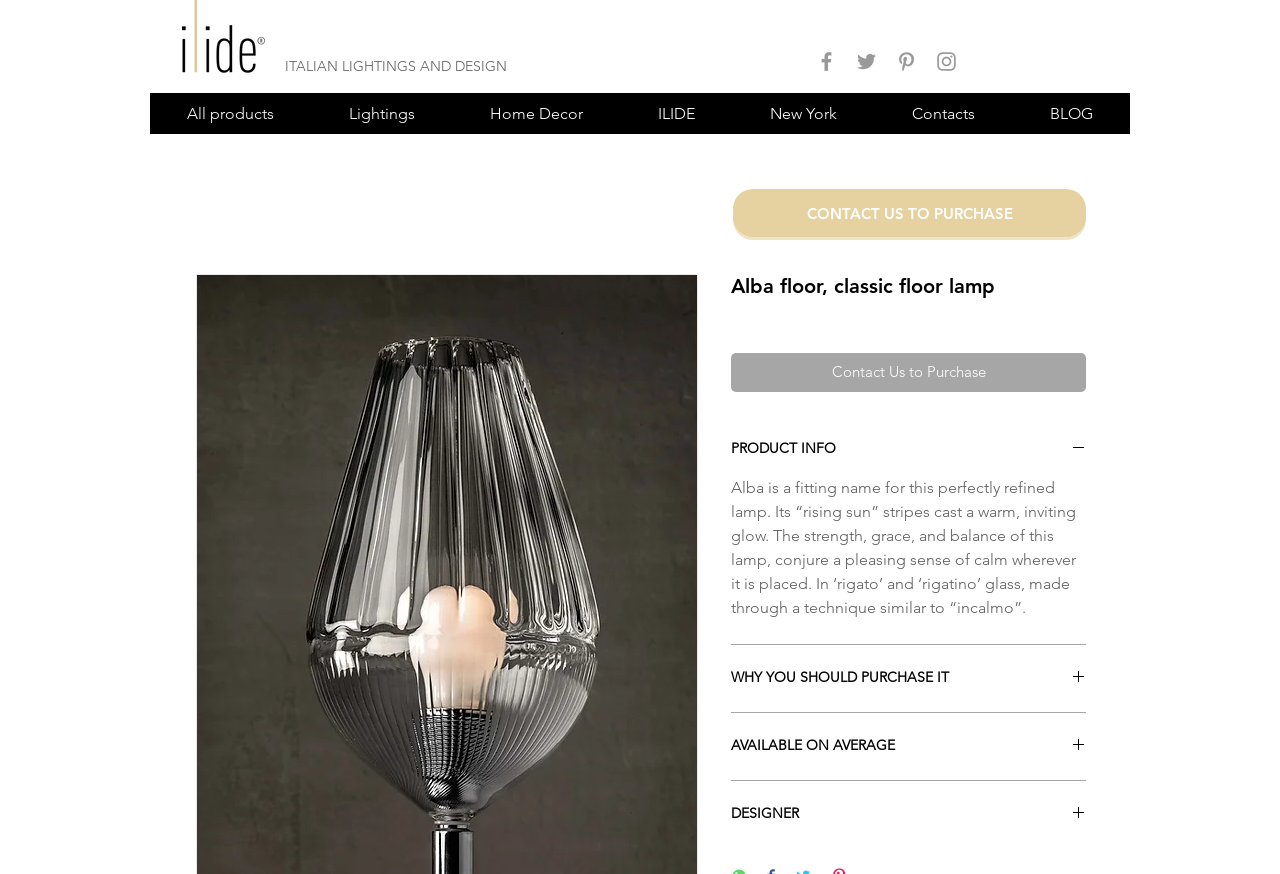Please identify the bounding box coordinates of the clickable area that will allow you to execute the instruction: "Click on the PRODUCT INFO button".

[0.571, 0.503, 0.848, 0.525]